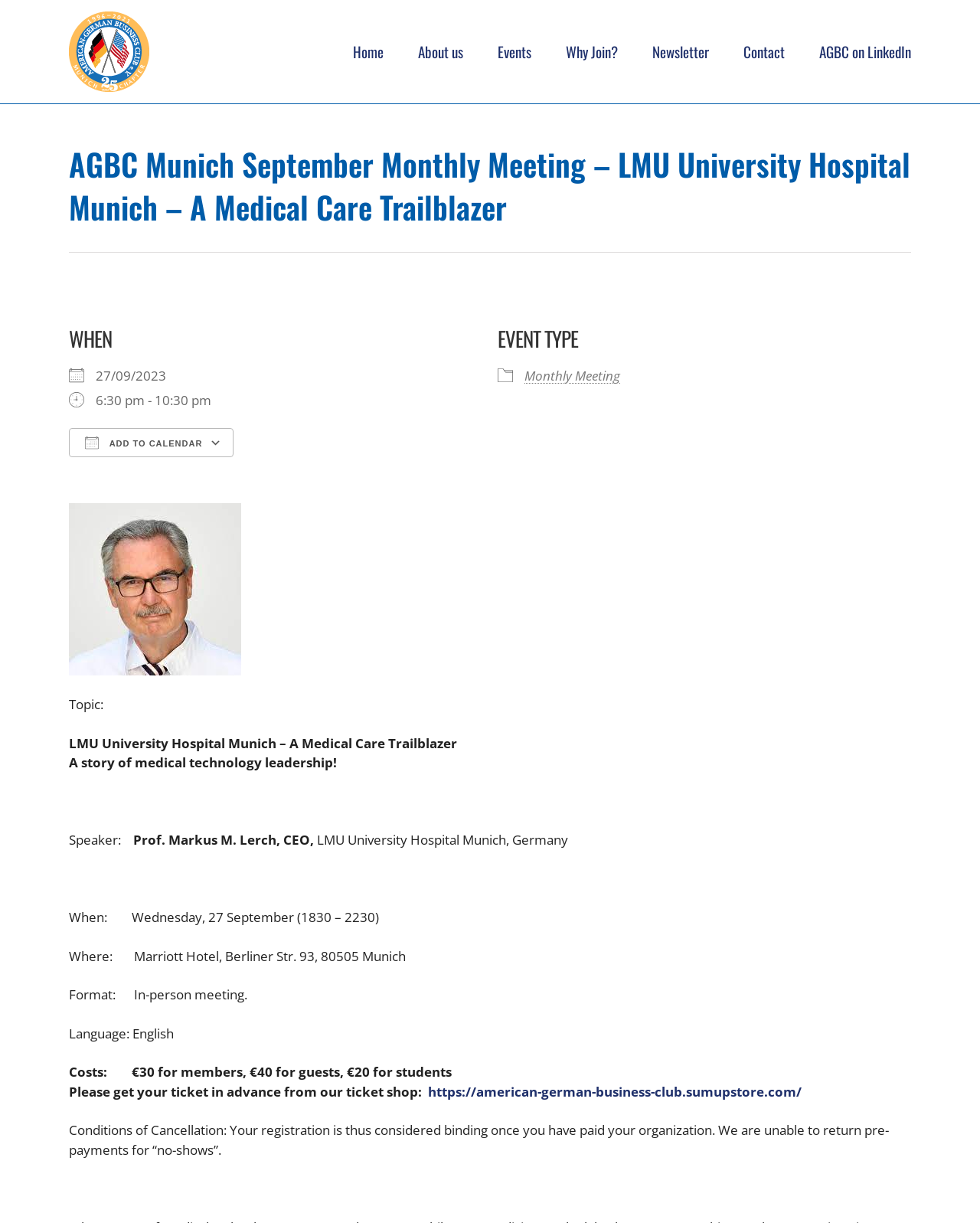Please give the bounding box coordinates of the area that should be clicked to fulfill the following instruction: "Click the 'Go to Top' link". The coordinates should be in the format of four float numbers from 0 to 1, i.e., [left, top, right, bottom].

[0.904, 0.78, 0.941, 0.802]